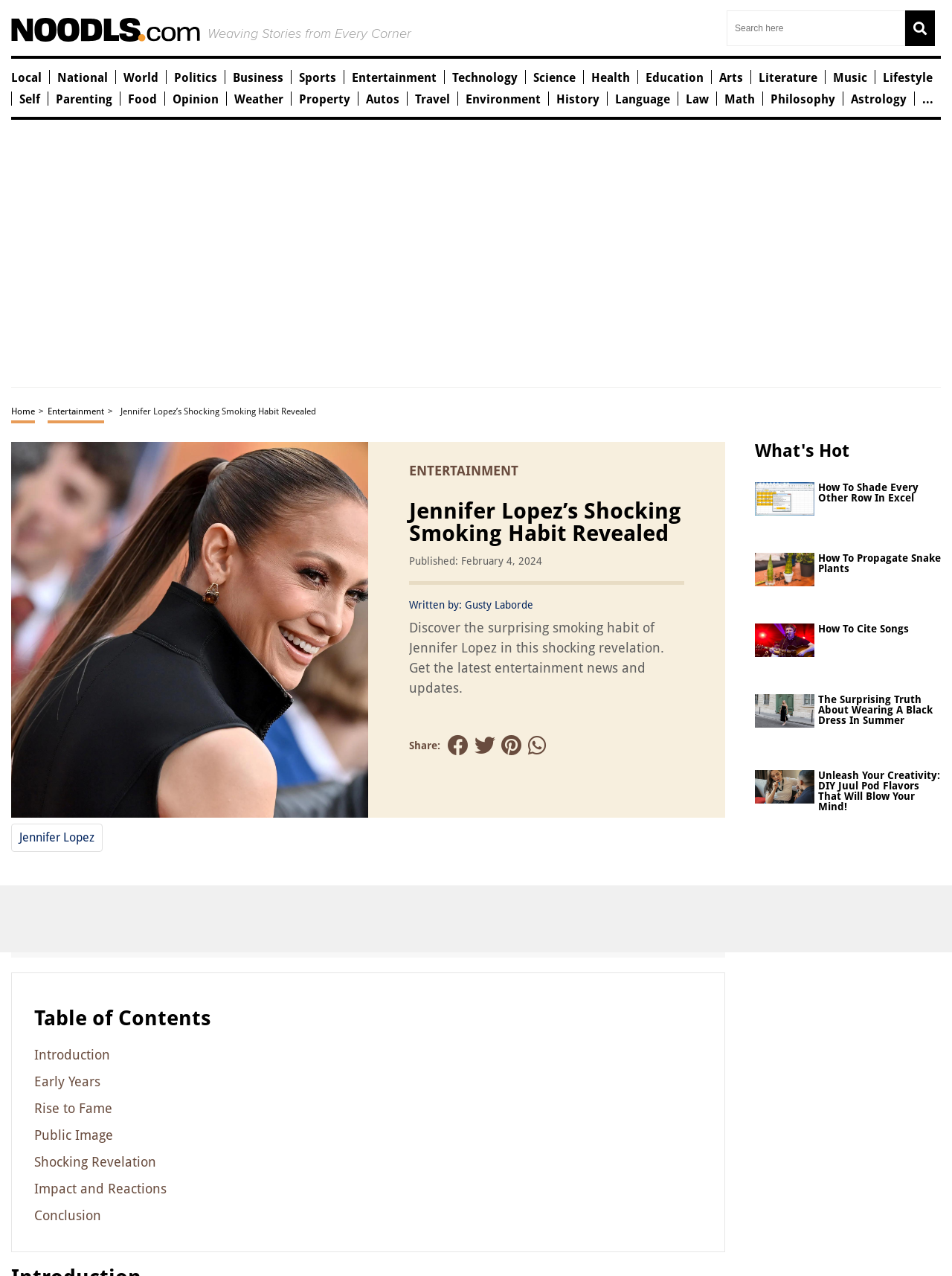Respond to the question below with a single word or phrase:
What is the category of the article?

Entertainment